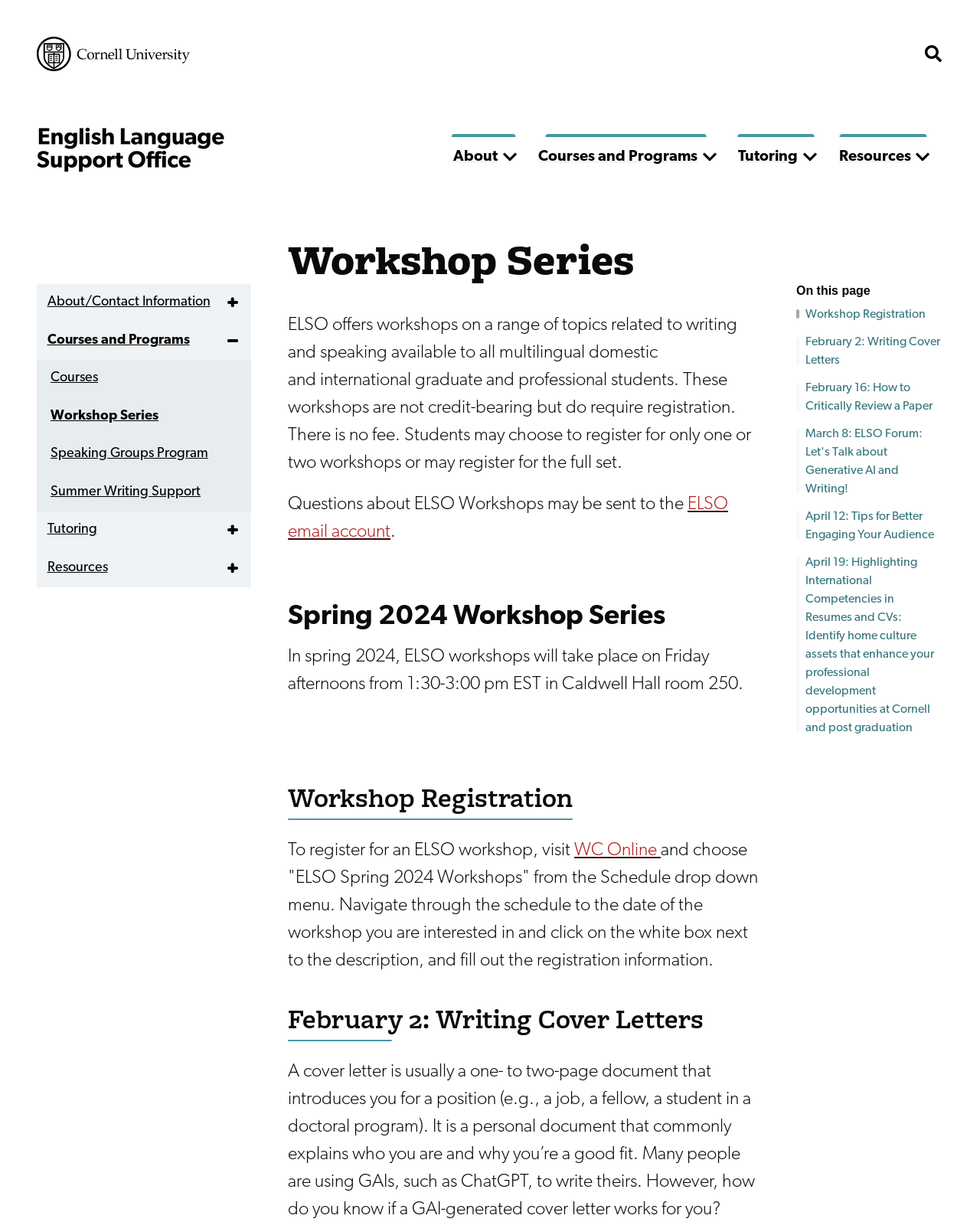Find the bounding box coordinates of the element I should click to carry out the following instruction: "Go to the top of the page".

[0.925, 0.742, 0.981, 0.787]